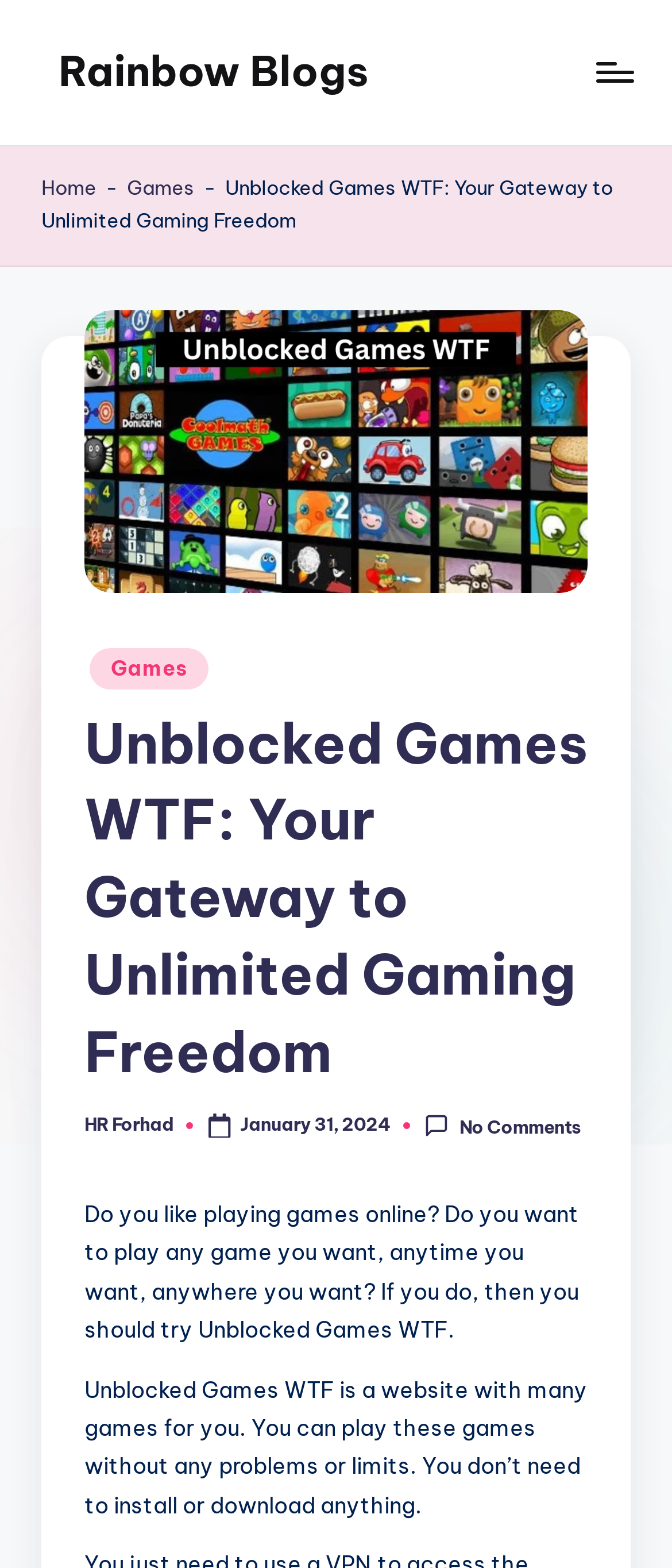Determine the bounding box of the UI component based on this description: "Games". The bounding box coordinates should be four float values between 0 and 1, i.e., [left, top, right, bottom].

[0.189, 0.109, 0.289, 0.131]